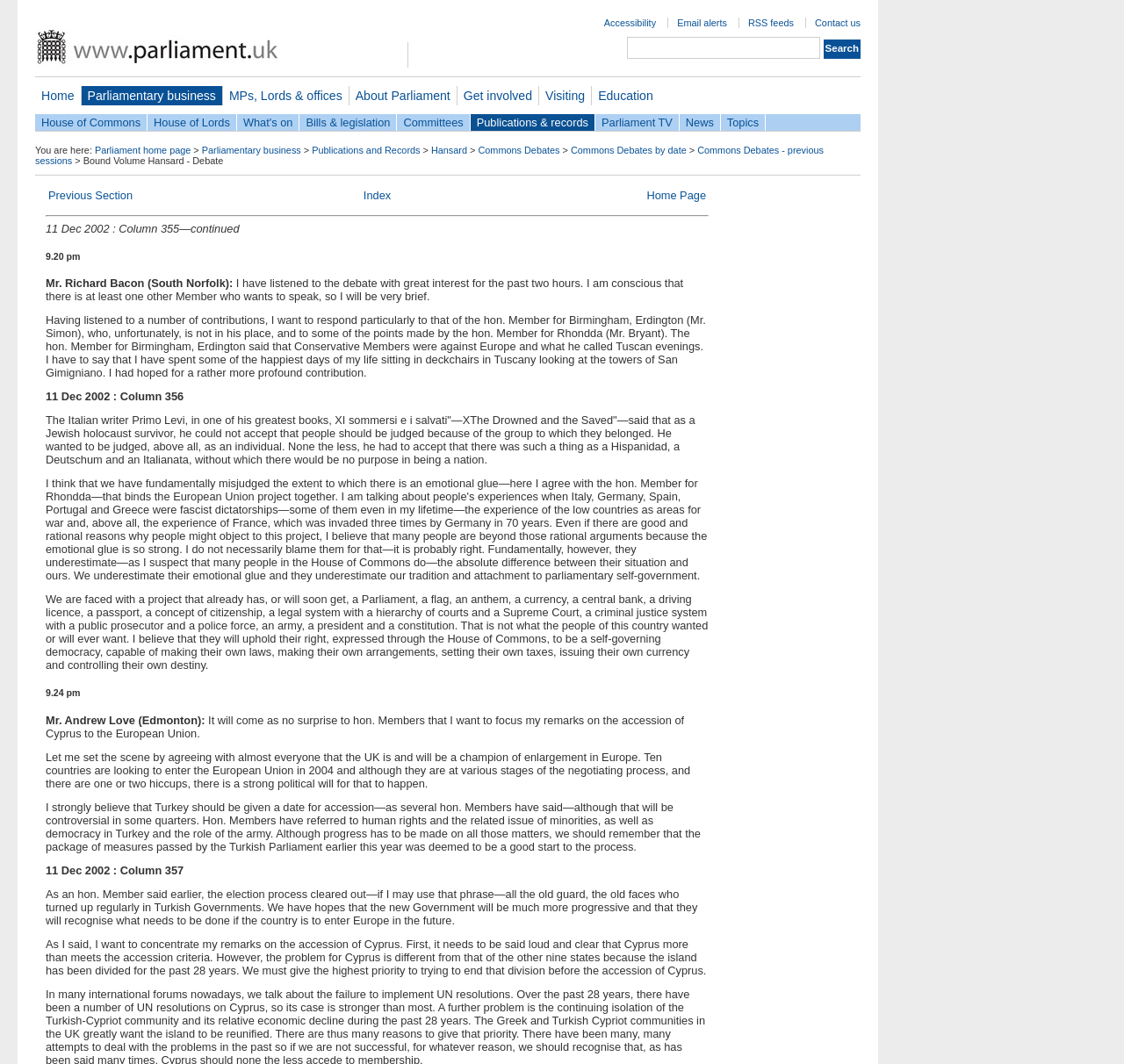What is the topic of the speech by Mr. Andrew Love?
Could you answer the question in a detailed manner, providing as much information as possible?

I read the speech by Mr. Andrew Love and found that he is discussing the accession of Cyprus to the European Union, mentioning the country's progress and the need to end the division of the island.